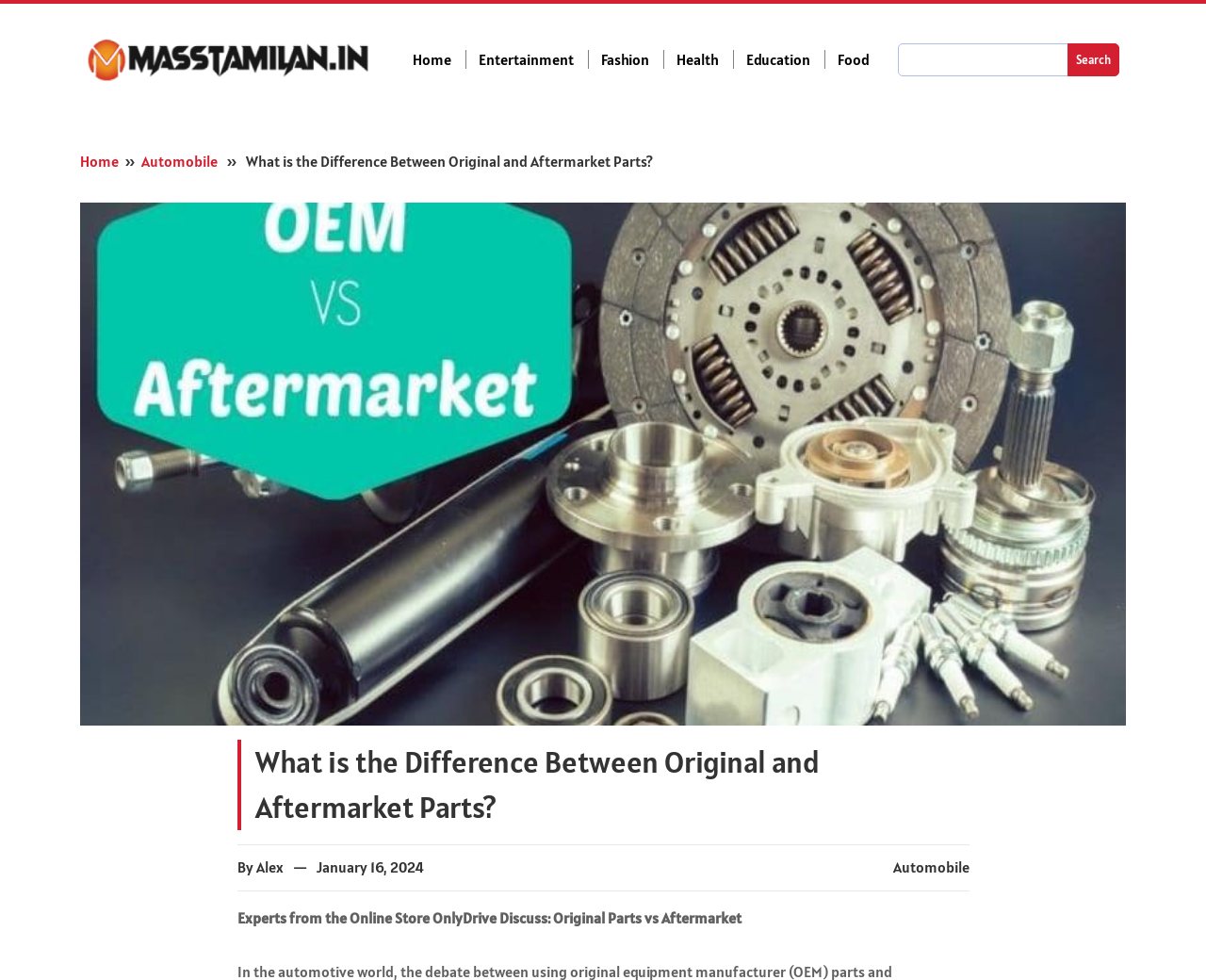Identify the bounding box coordinates for the UI element described by the following text: "Home". Provide the coordinates as four float numbers between 0 and 1, in the format [left, top, right, bottom].

[0.066, 0.155, 0.098, 0.174]